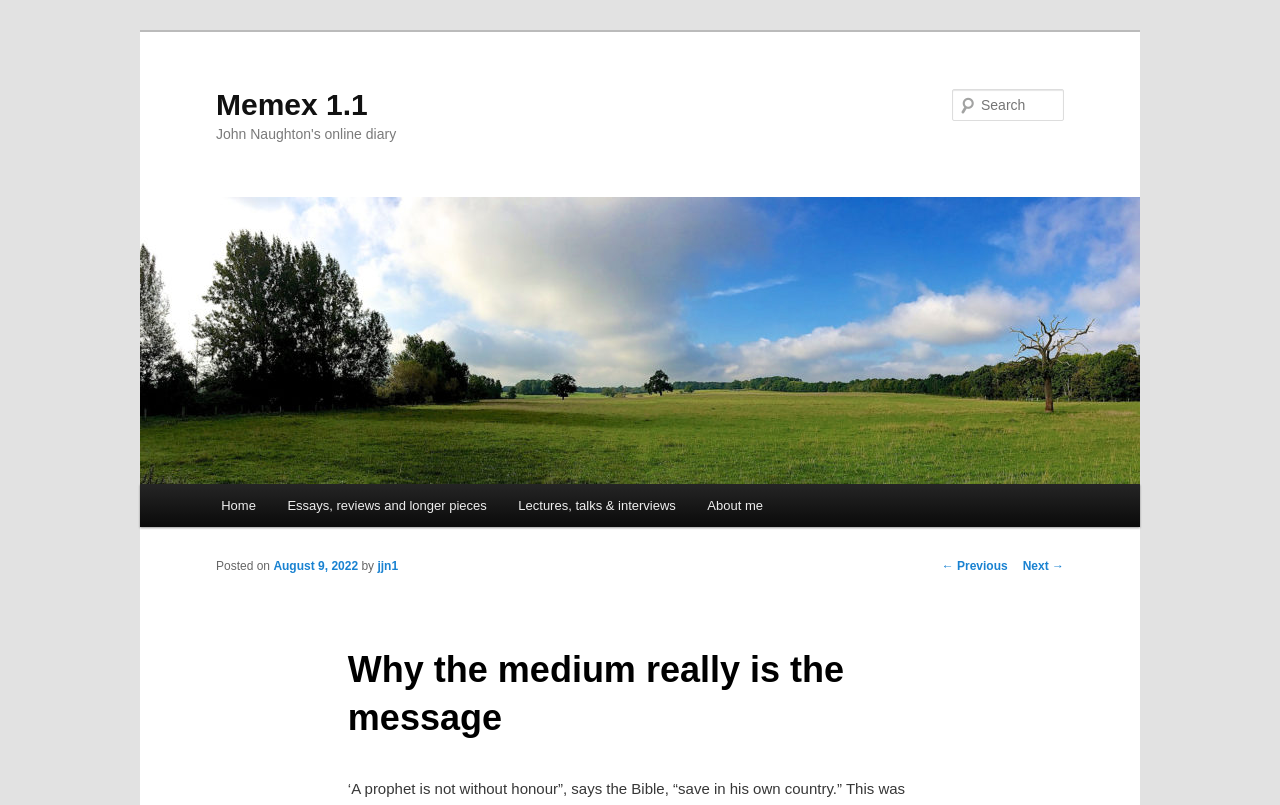Please identify the bounding box coordinates of the element I should click to complete this instruction: 'Search for something'. The coordinates should be given as four float numbers between 0 and 1, like this: [left, top, right, bottom].

[0.744, 0.111, 0.831, 0.15]